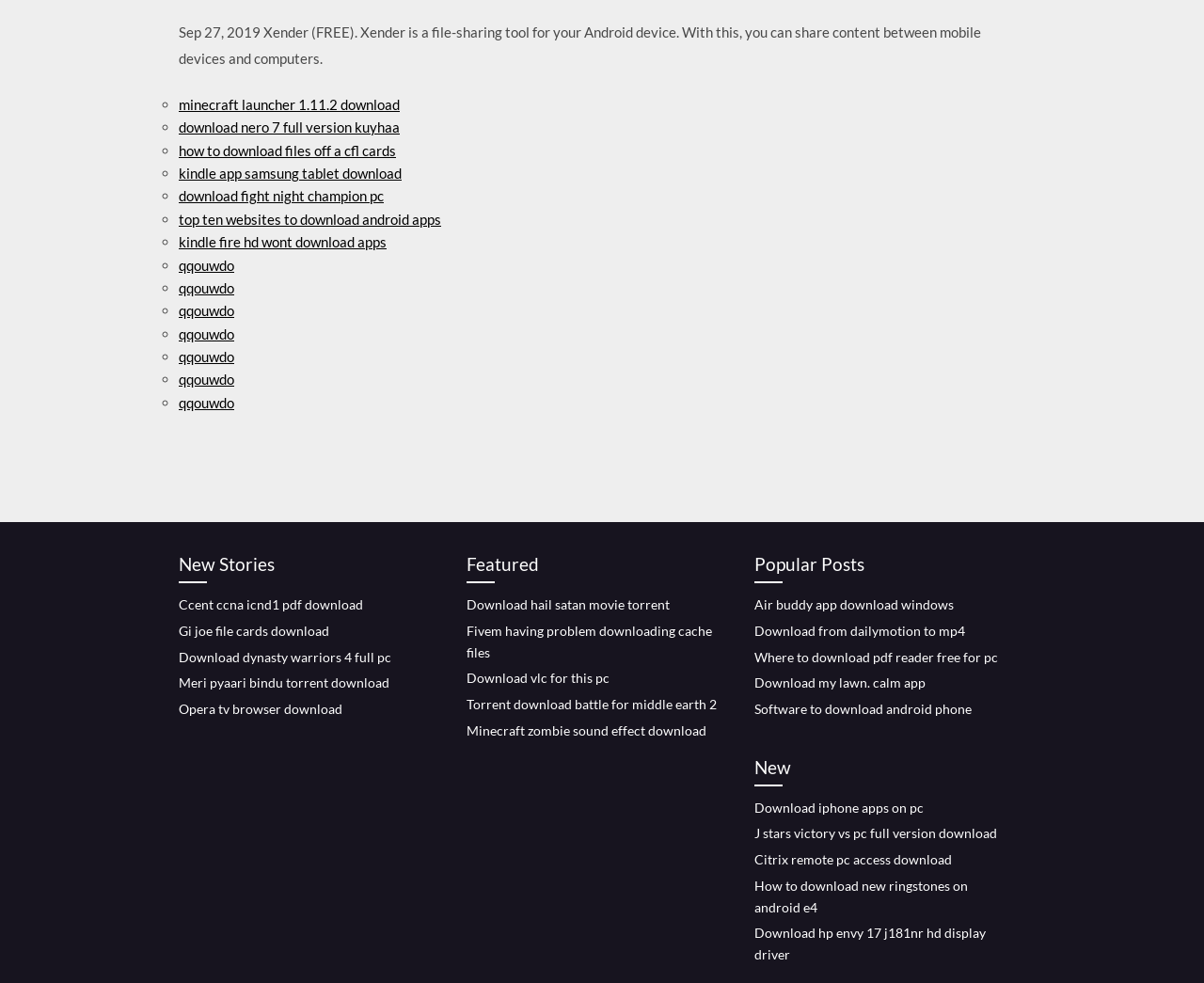Determine the bounding box coordinates in the format (top-left x, top-left y, bottom-right x, bottom-right y). Ensure all values are floating point numbers between 0 and 1. Identify the bounding box of the UI element described by: Authors

None